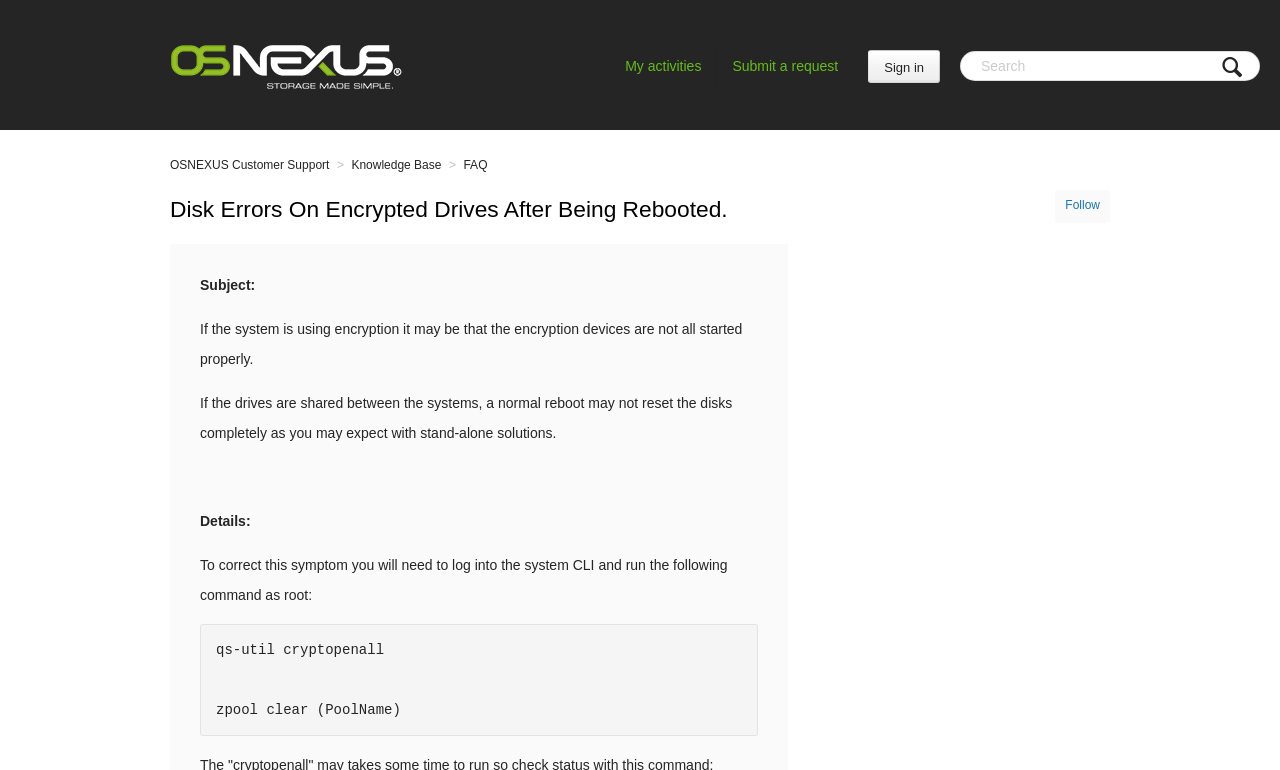Respond to the question below with a concise word or phrase:
What is the purpose of the 'Follow' button?

To follow the article